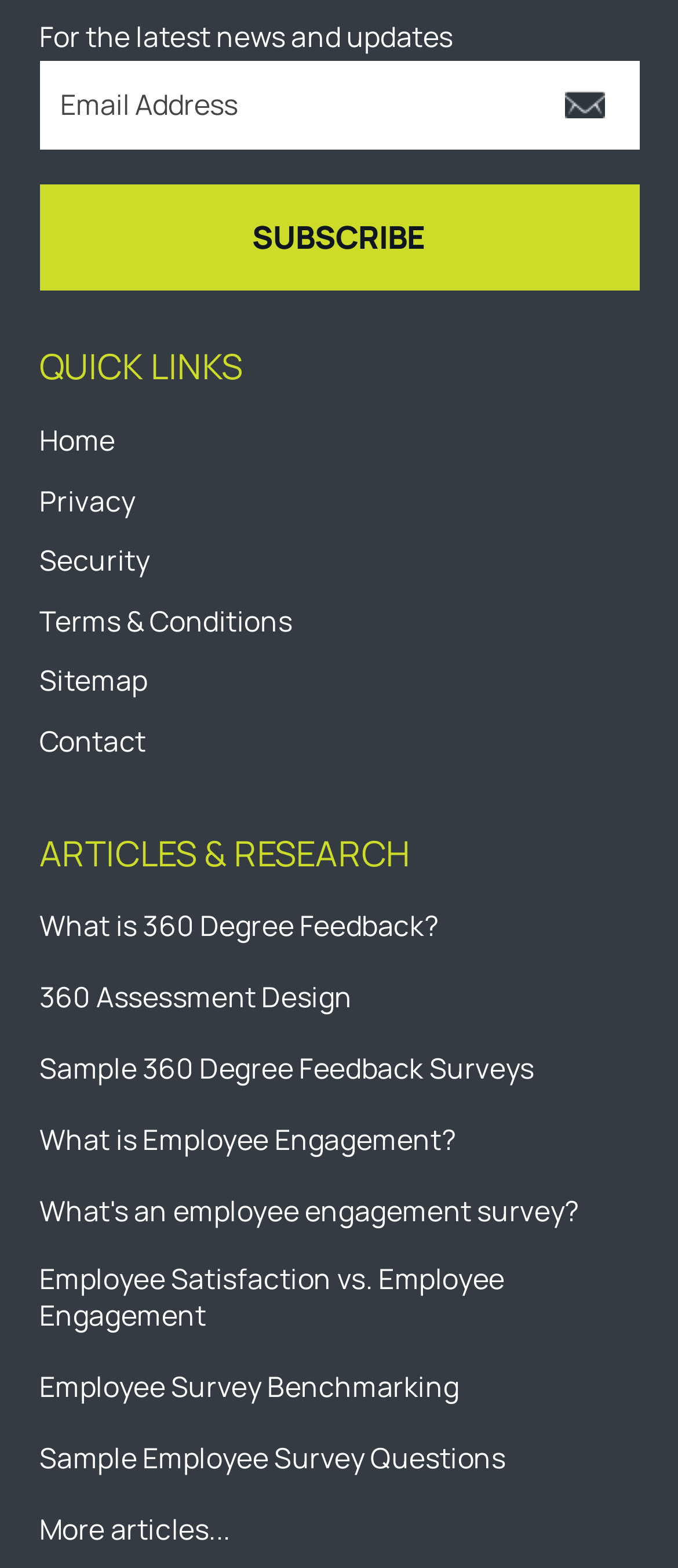How many links are under 'QUICK LINKS'?
Please provide a detailed answer to the question.

The heading 'QUICK LINKS' is followed by six links: 'Home', 'Privacy', 'Security', 'Terms & Conditions', 'Sitemap', and 'Contact'.